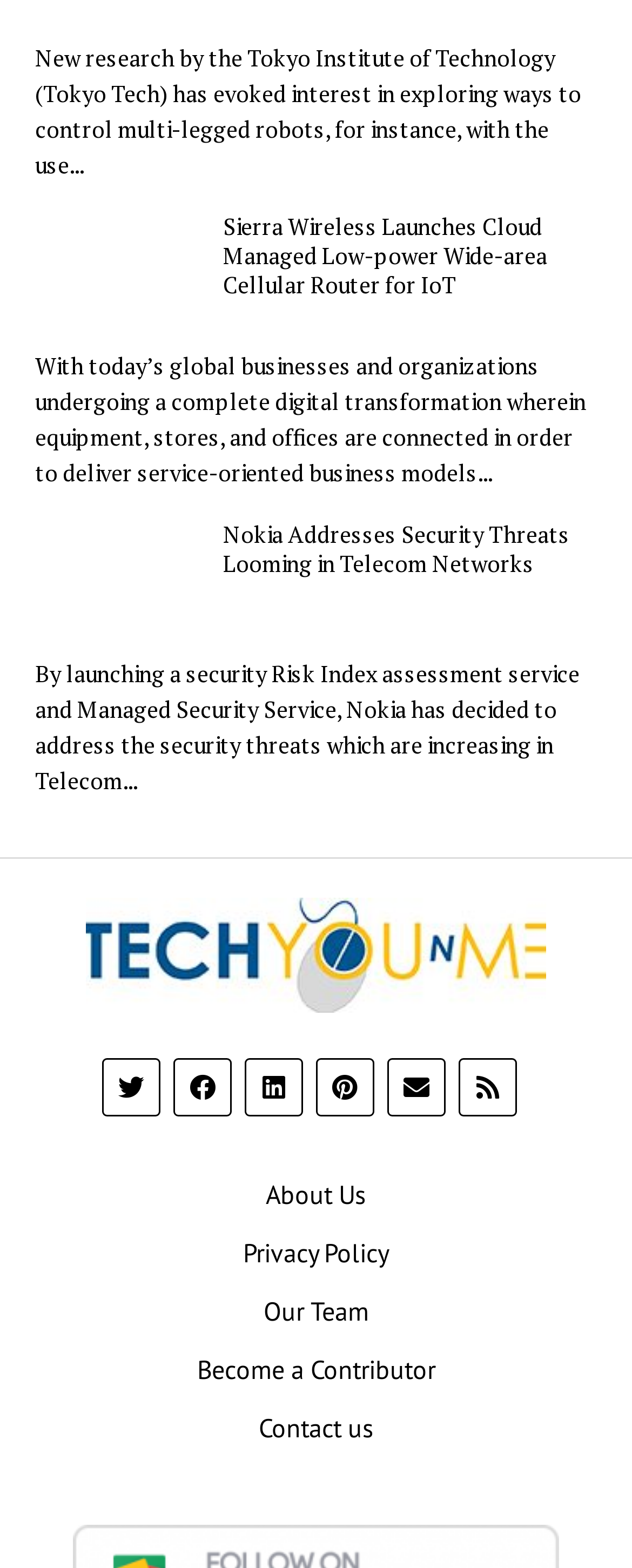What is the purpose of the 'Become a Contributor' link?
Please provide a single word or phrase as your answer based on the screenshot.

To contribute to the website